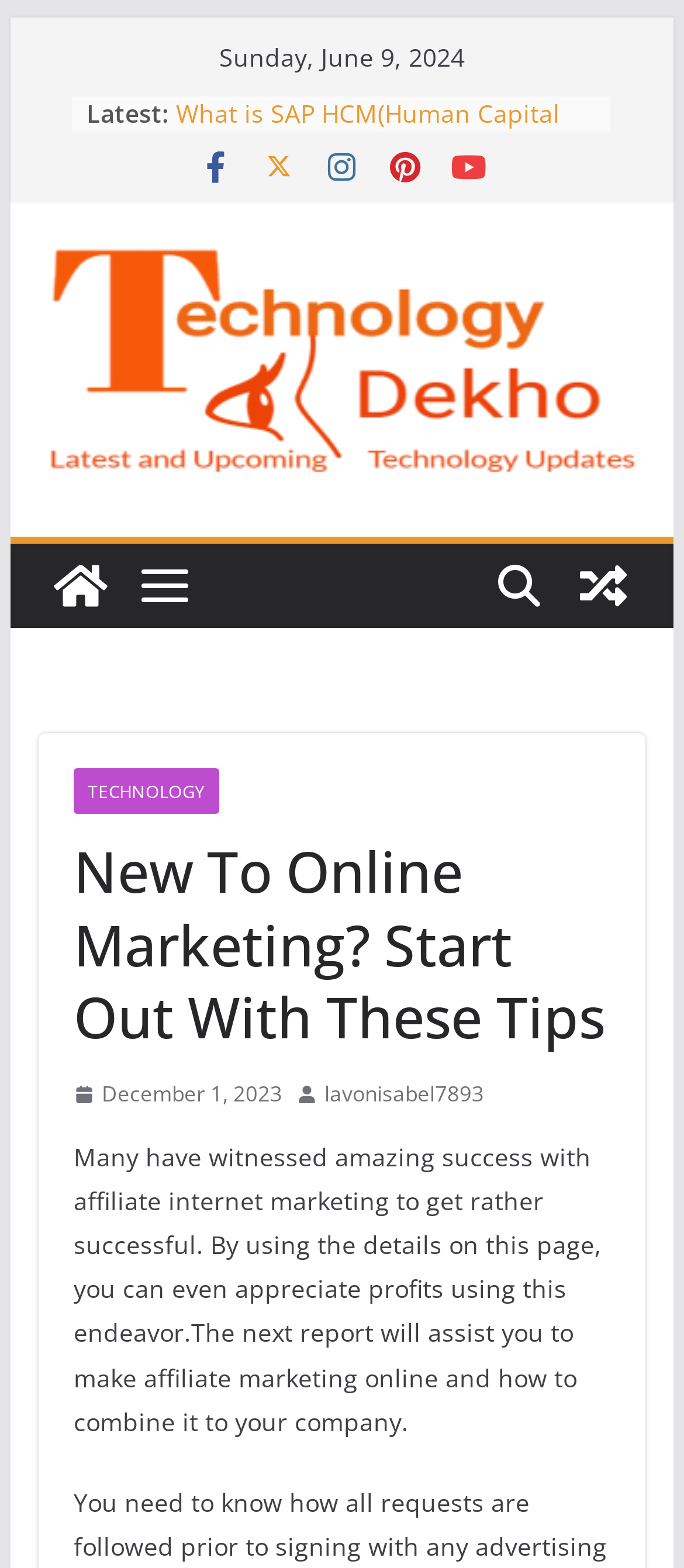Please find the bounding box coordinates of the element that must be clicked to perform the given instruction: "View a random post". The coordinates should be four float numbers from 0 to 1, i.e., [left, top, right, bottom].

[0.821, 0.347, 0.944, 0.401]